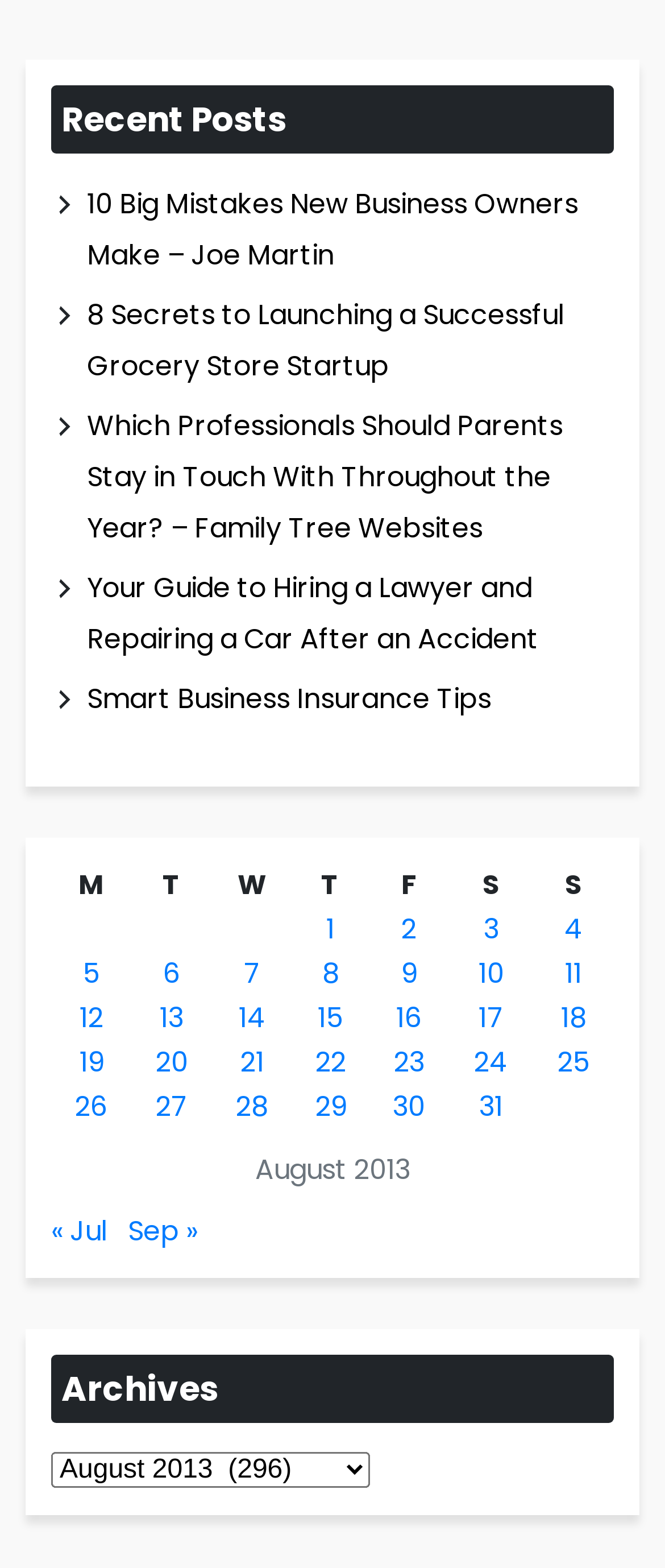Please identify the bounding box coordinates of the clickable element to fulfill the following instruction: "Read 'Smart Business Insurance Tips'". The coordinates should be four float numbers between 0 and 1, i.e., [left, top, right, bottom].

[0.077, 0.43, 0.738, 0.463]